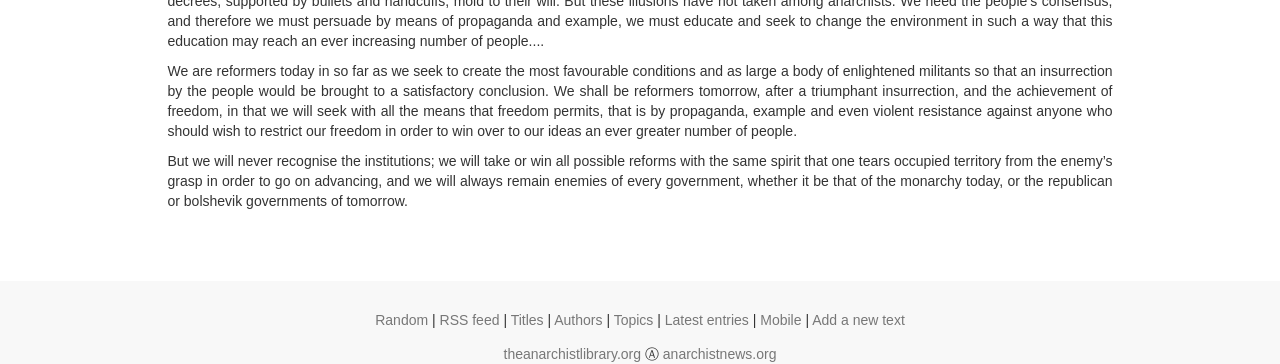Please identify the bounding box coordinates of the area I need to click to accomplish the following instruction: "Search for something".

None